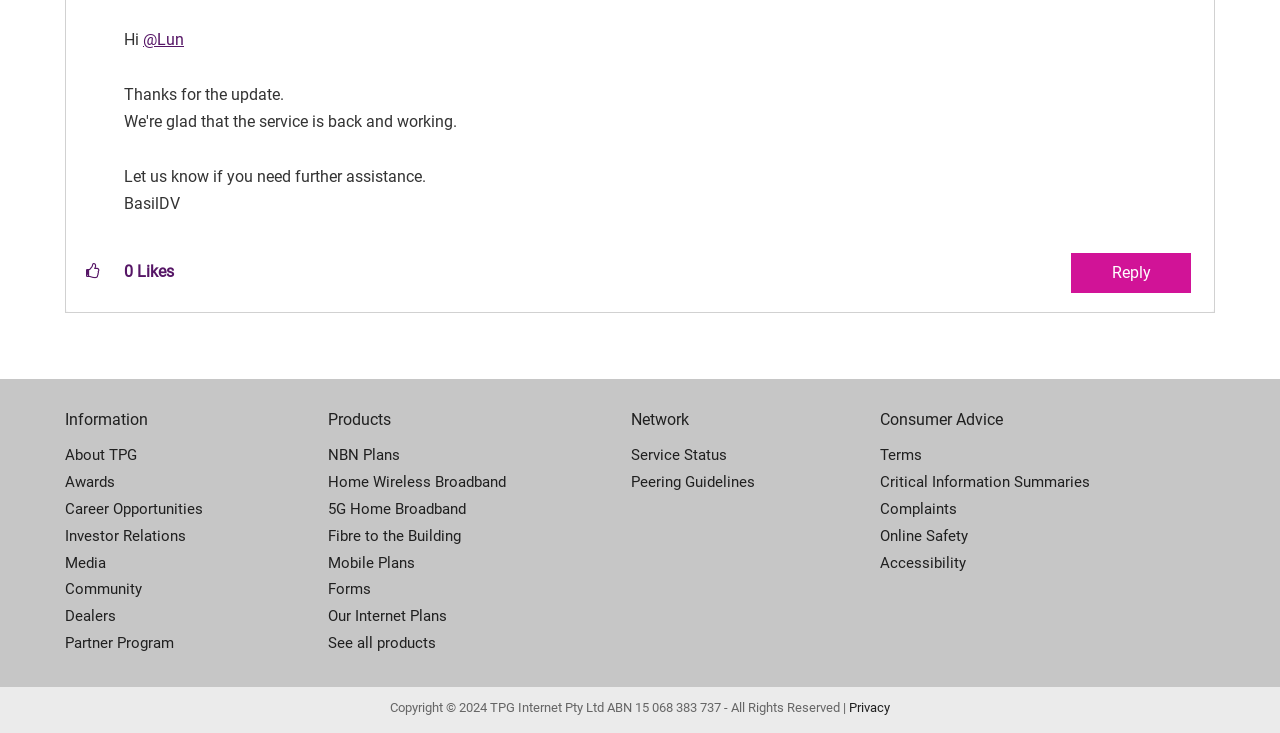What is the purpose of the button below the kudos count?
Refer to the screenshot and answer in one word or phrase.

Give kudos to this post